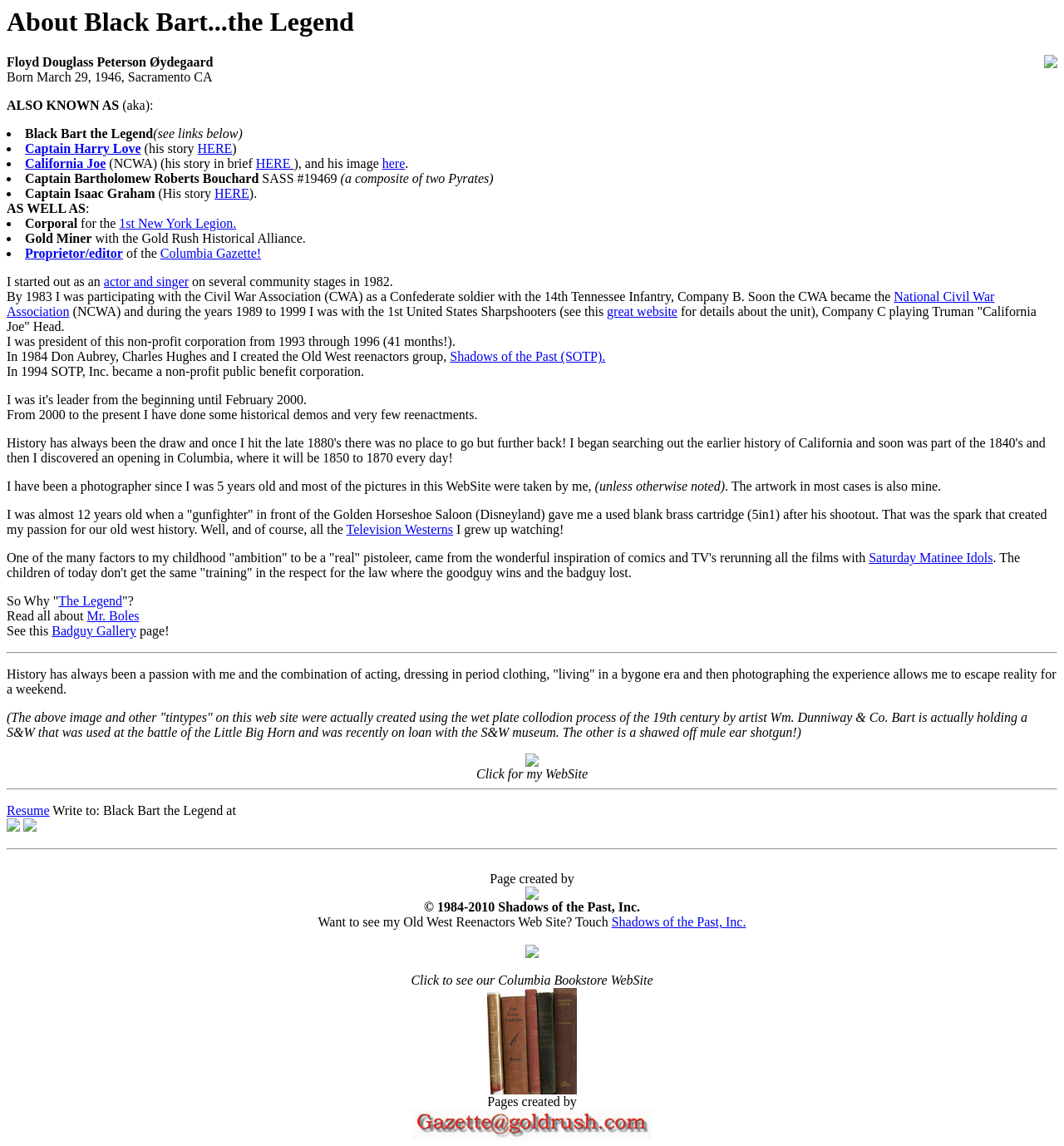Provide a one-word or one-phrase answer to the question:
What is the name of the non-profit corporation mentioned in the bio?

Shadows of the Past (SOTP)